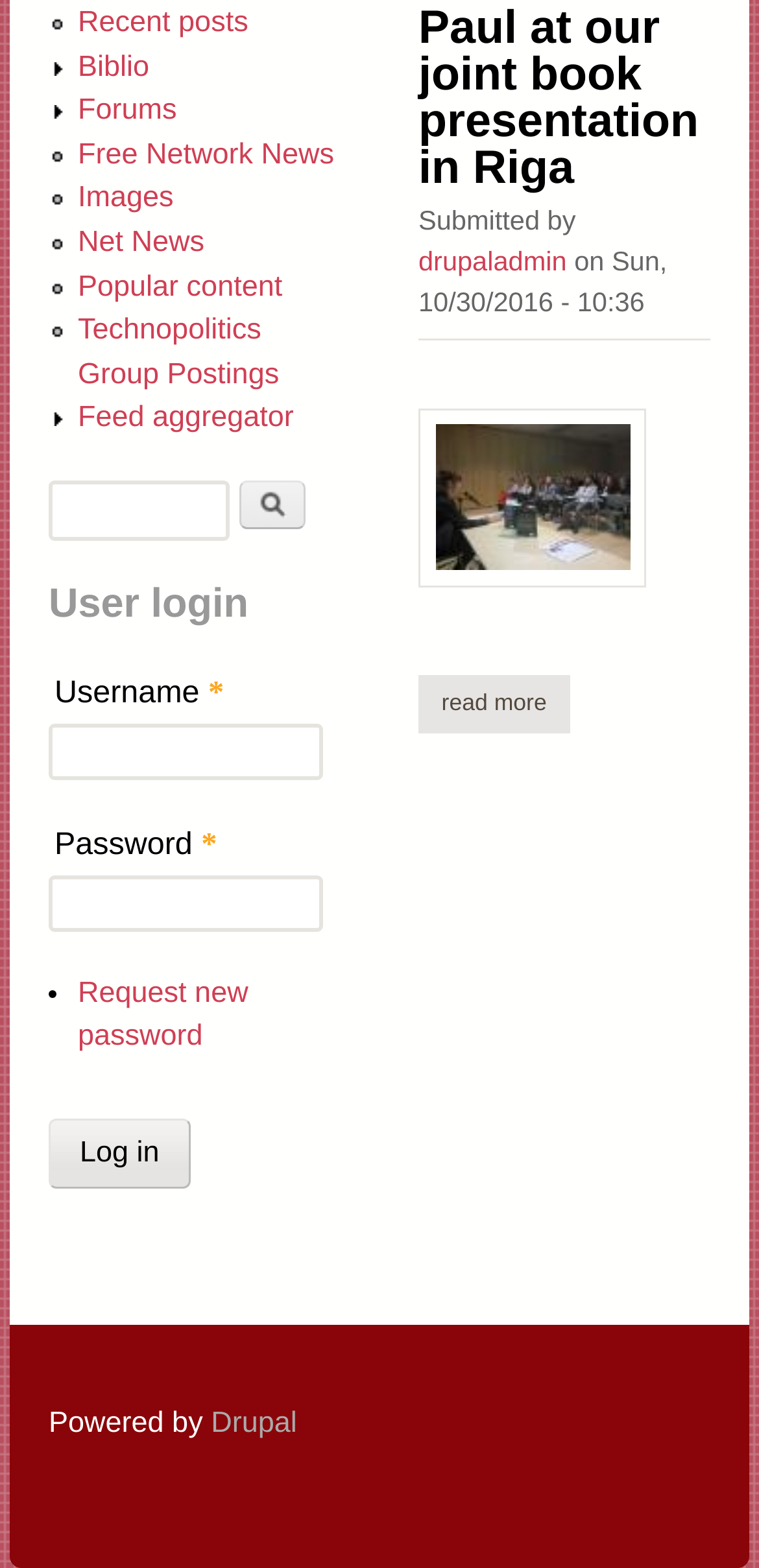Identify the bounding box coordinates of the element that should be clicked to fulfill this task: "View the 'Latest Galleries'". The coordinates should be provided as four float numbers between 0 and 1, i.e., [left, top, right, bottom].

None